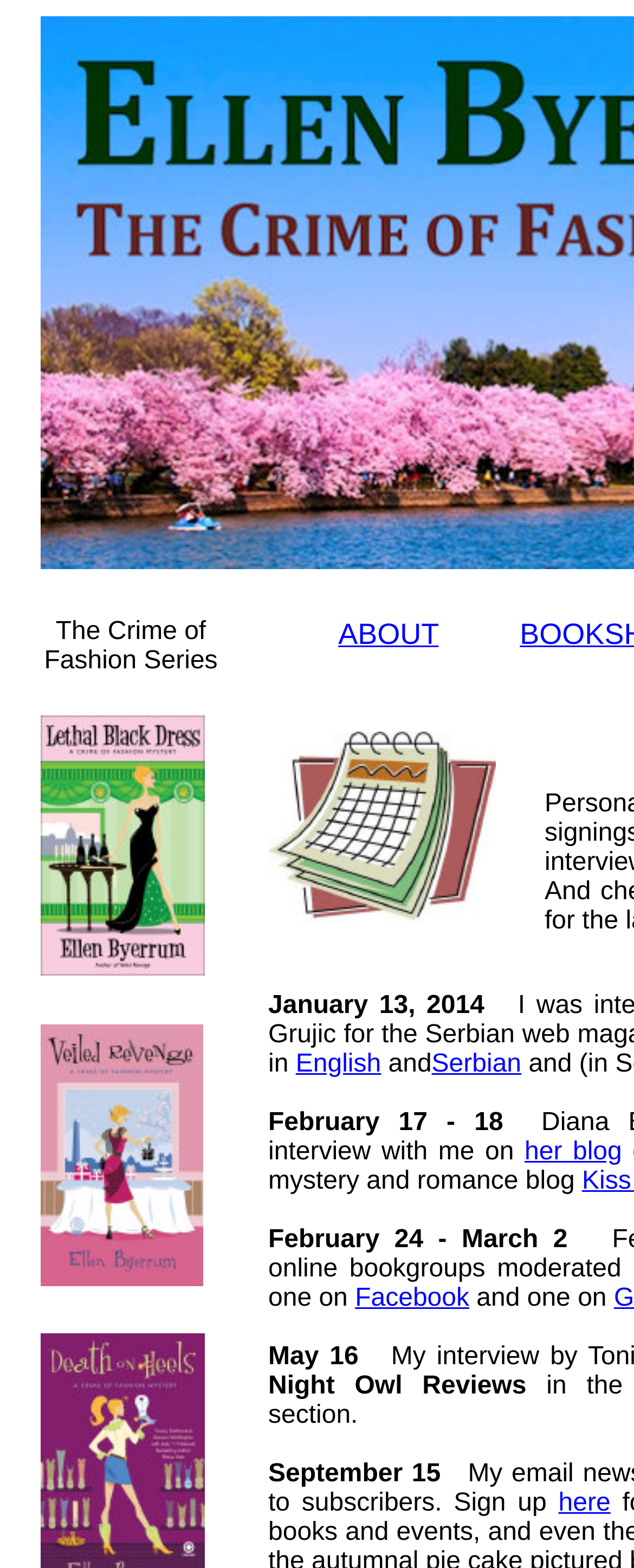What is the platform mentioned in the third paragraph?
By examining the image, provide a one-word or phrase answer.

Facebook